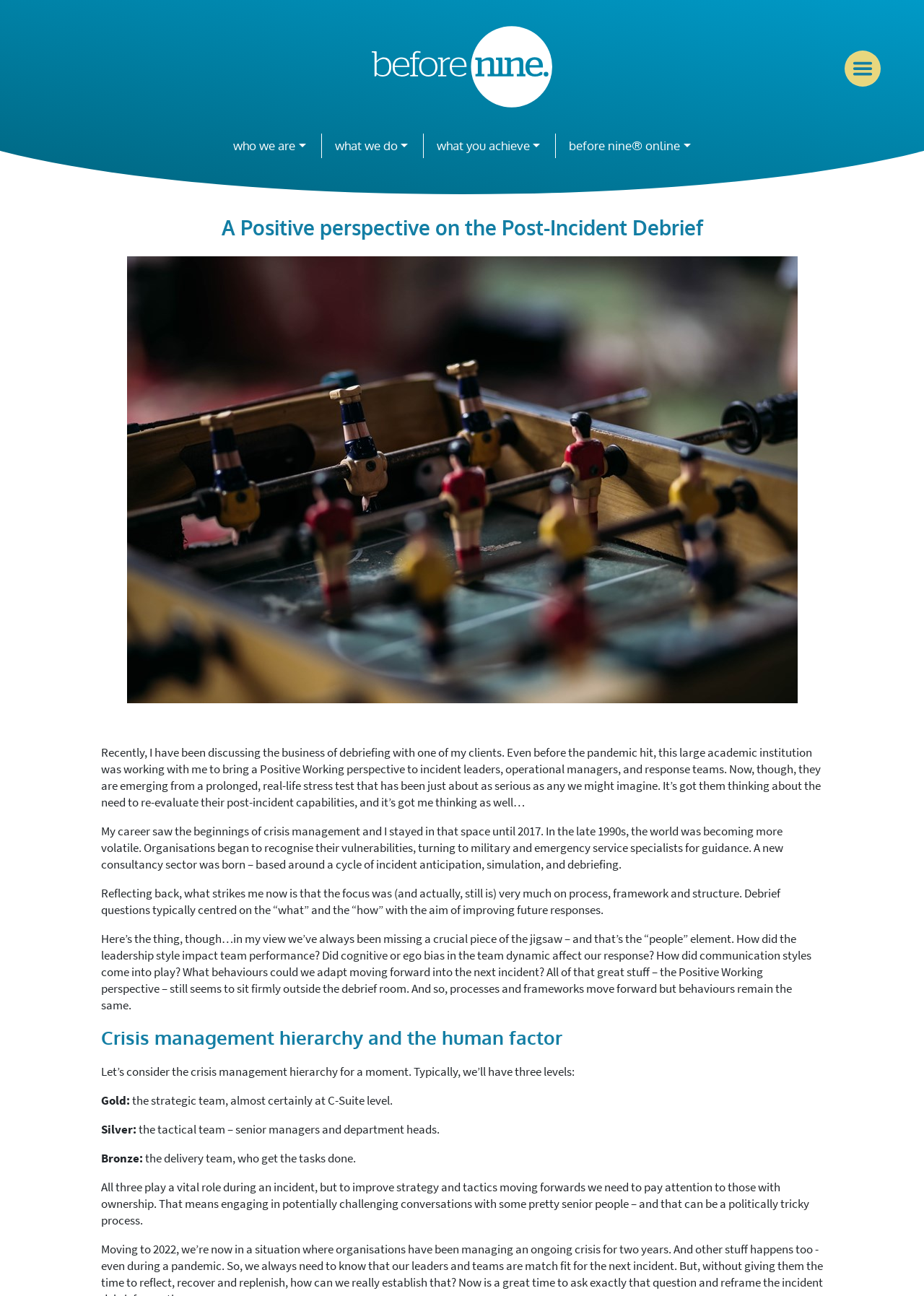What is the name of the company?
Please answer the question with a single word or phrase, referencing the image.

before nine